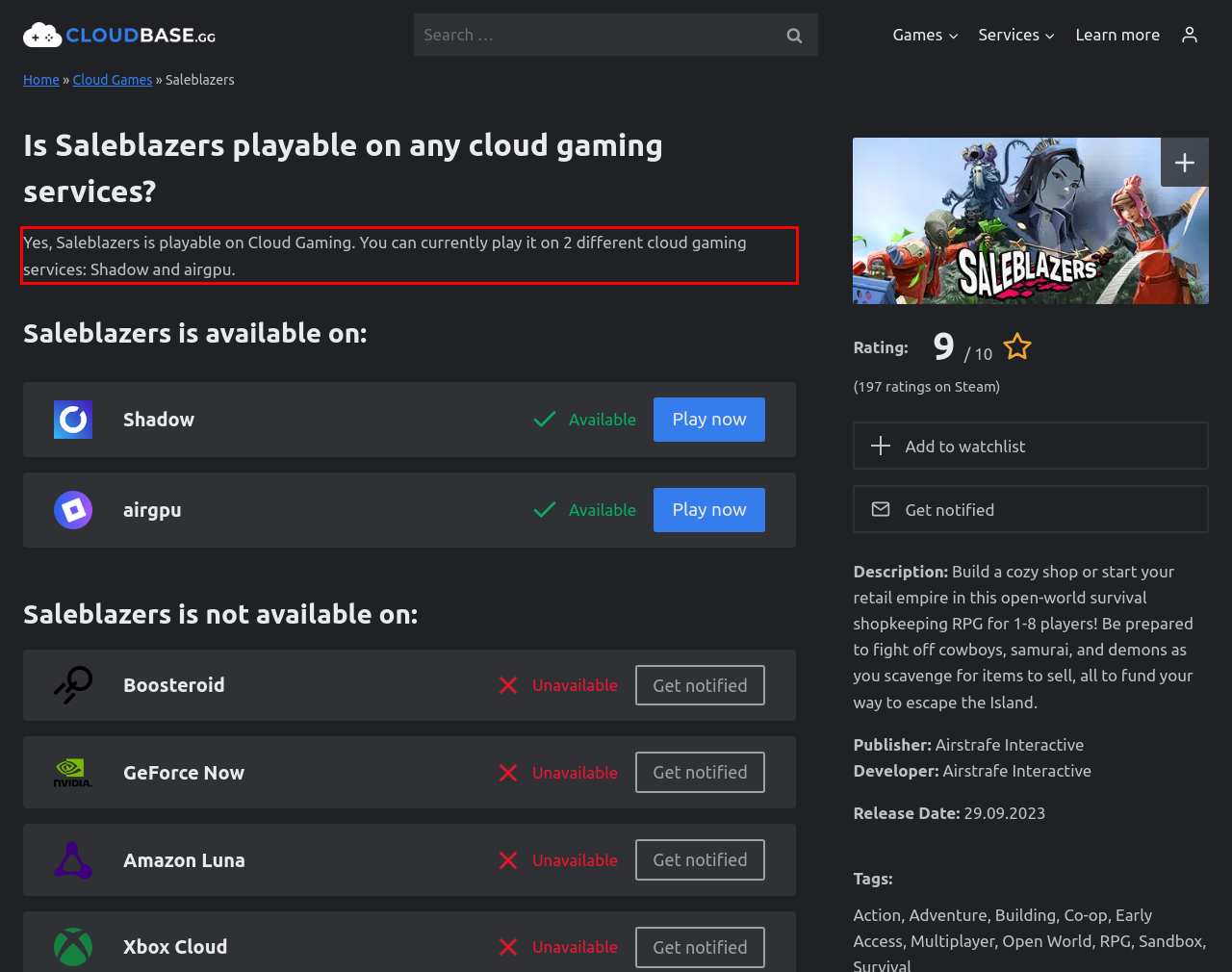Within the provided webpage screenshot, find the red rectangle bounding box and perform OCR to obtain the text content.

Yes, Saleblazers is playable on Cloud Gaming. You can currently play it on 2 different cloud gaming services: Shadow and airgpu.